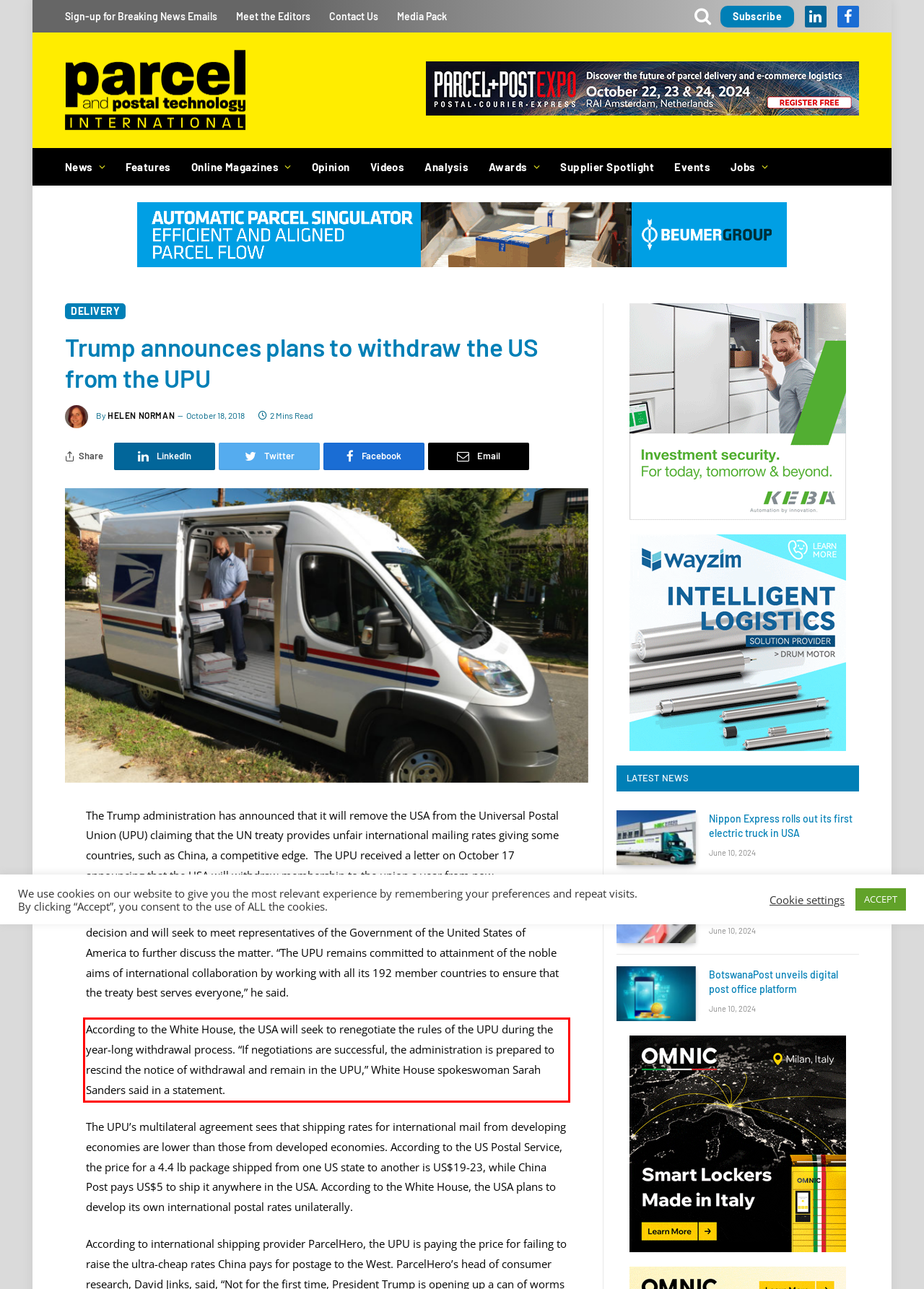Using the provided webpage screenshot, identify and read the text within the red rectangle bounding box.

According to the White House, the USA will seek to renegotiate the rules of the UPU during the year-long withdrawal process. “If negotiations are successful, the administration is prepared to rescind the notice of withdrawal and remain in the UPU,” White House spokeswoman Sarah Sanders said in a statement.